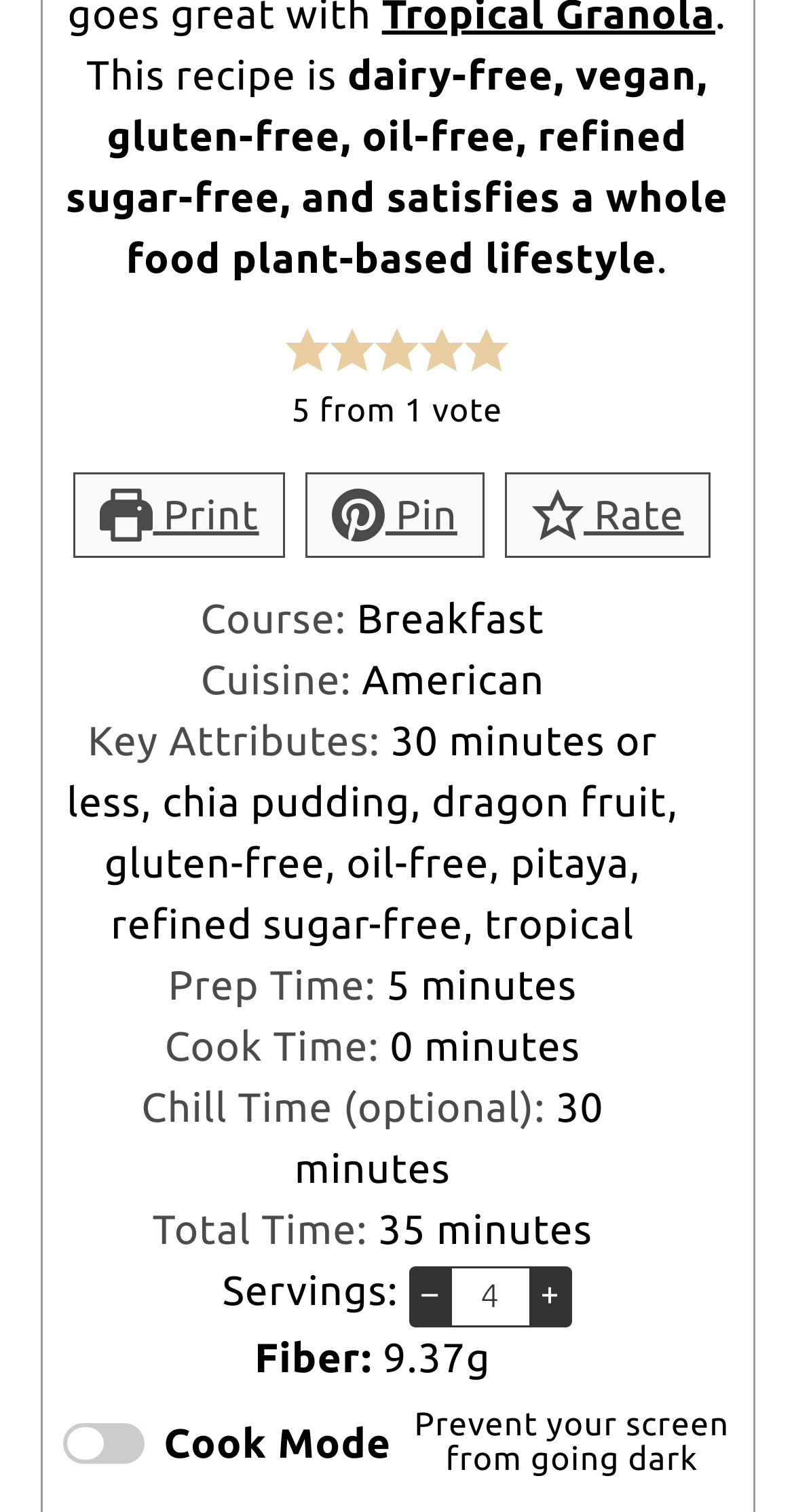Provide a short, one-word or phrase answer to the question below:
What is the rating of this recipe?

1 out of 5 stars